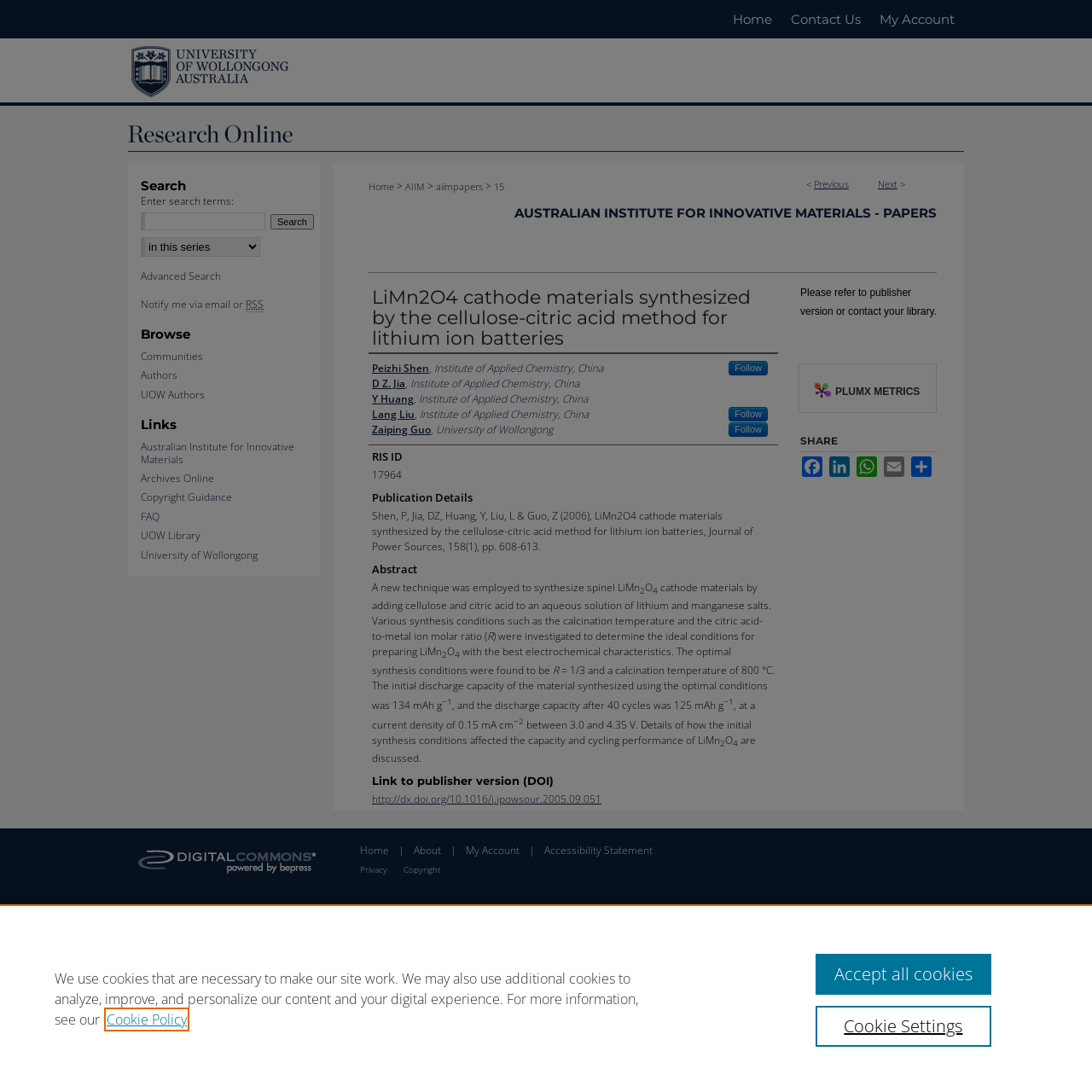Who are the authors of the paper?
Use the screenshot to answer the question with a single word or phrase.

Peizhi Shen, D Z. Jia, Y Huang, Lang Liu, Zaiping Guo